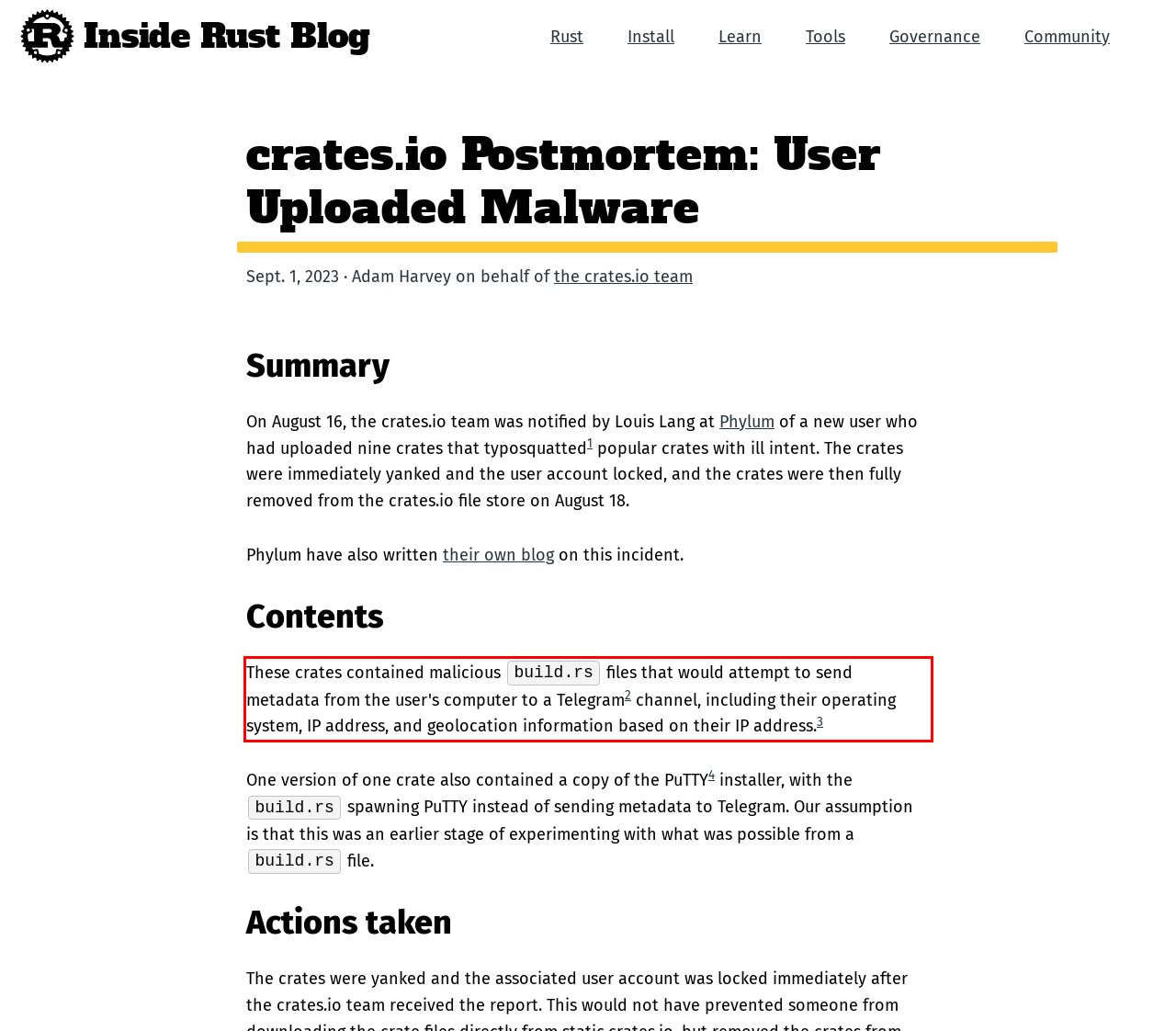You have a screenshot of a webpage where a UI element is enclosed in a red rectangle. Perform OCR to capture the text inside this red rectangle.

These crates contained malicious build.rs files that would attempt to send metadata from the user's computer to a Telegram2 channel, including their operating system, IP address, and geolocation information based on their IP address.3